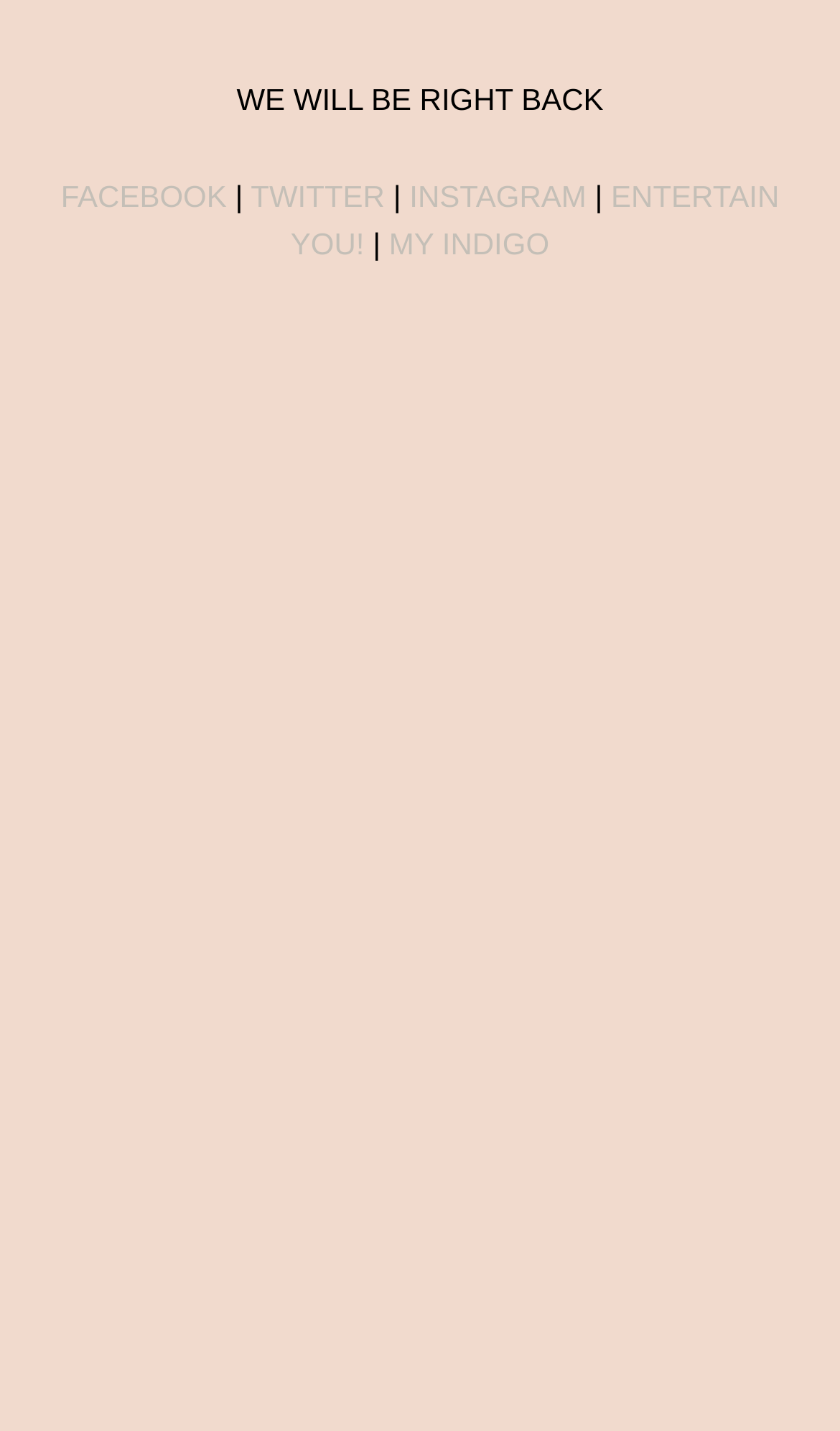Give a concise answer using one word or a phrase to the following question:
What is the current status of the website?

Under maintenance